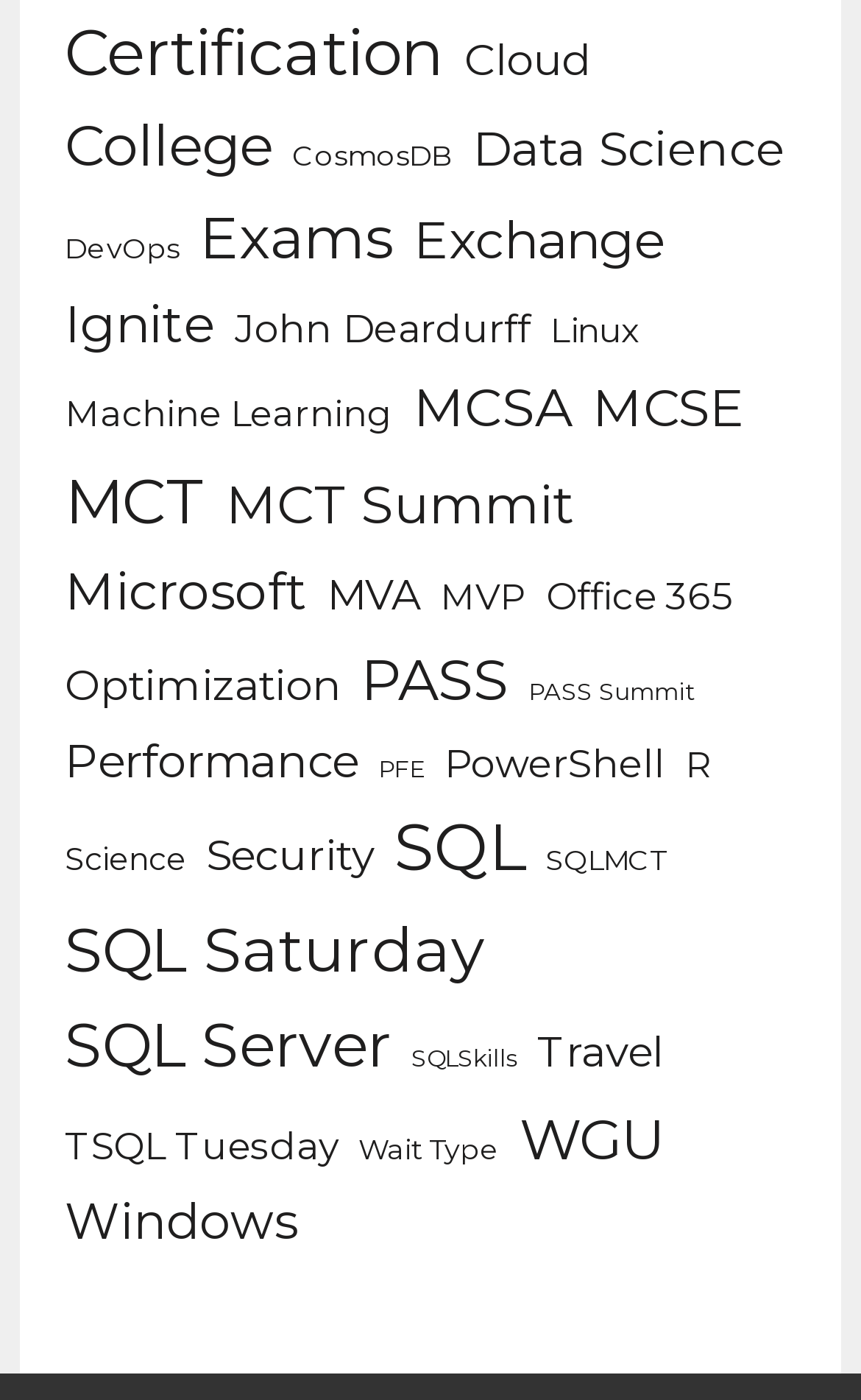Is there a topic related to education?
Please provide a single word or phrase based on the screenshot.

Yes